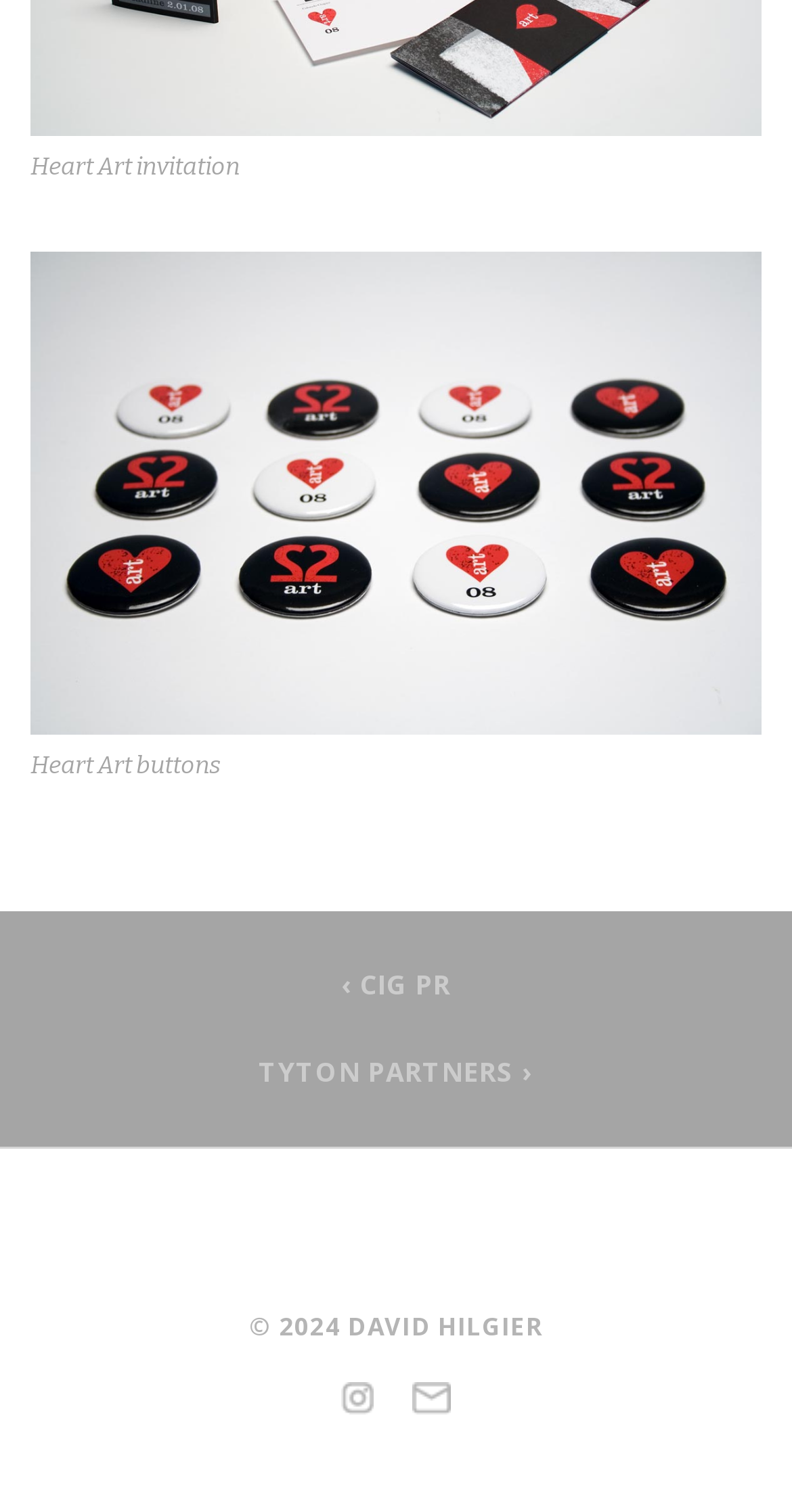What is the name of the artist?
Please answer the question with a single word or phrase, referencing the image.

DAVID HILGIER